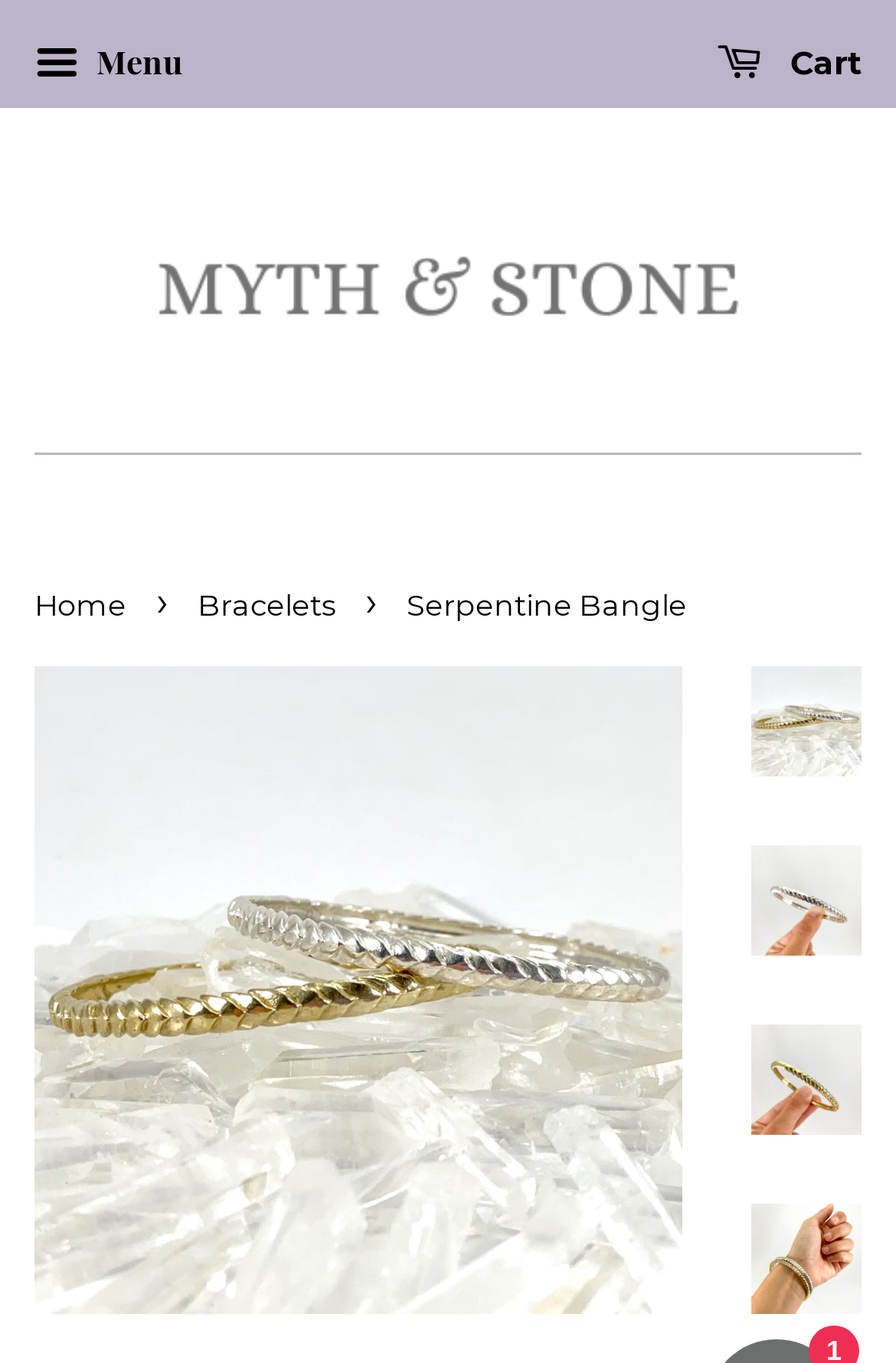What type of product is featured on this webpage?
Refer to the screenshot and deliver a thorough answer to the question presented.

I inferred the answer by examining the breadcrumbs navigation, which includes the link 'Bracelets', and the image captions, which mention 'Serpentine Bangle'. This suggests that the webpage is showcasing a specific type of bracelet, namely a bangle.